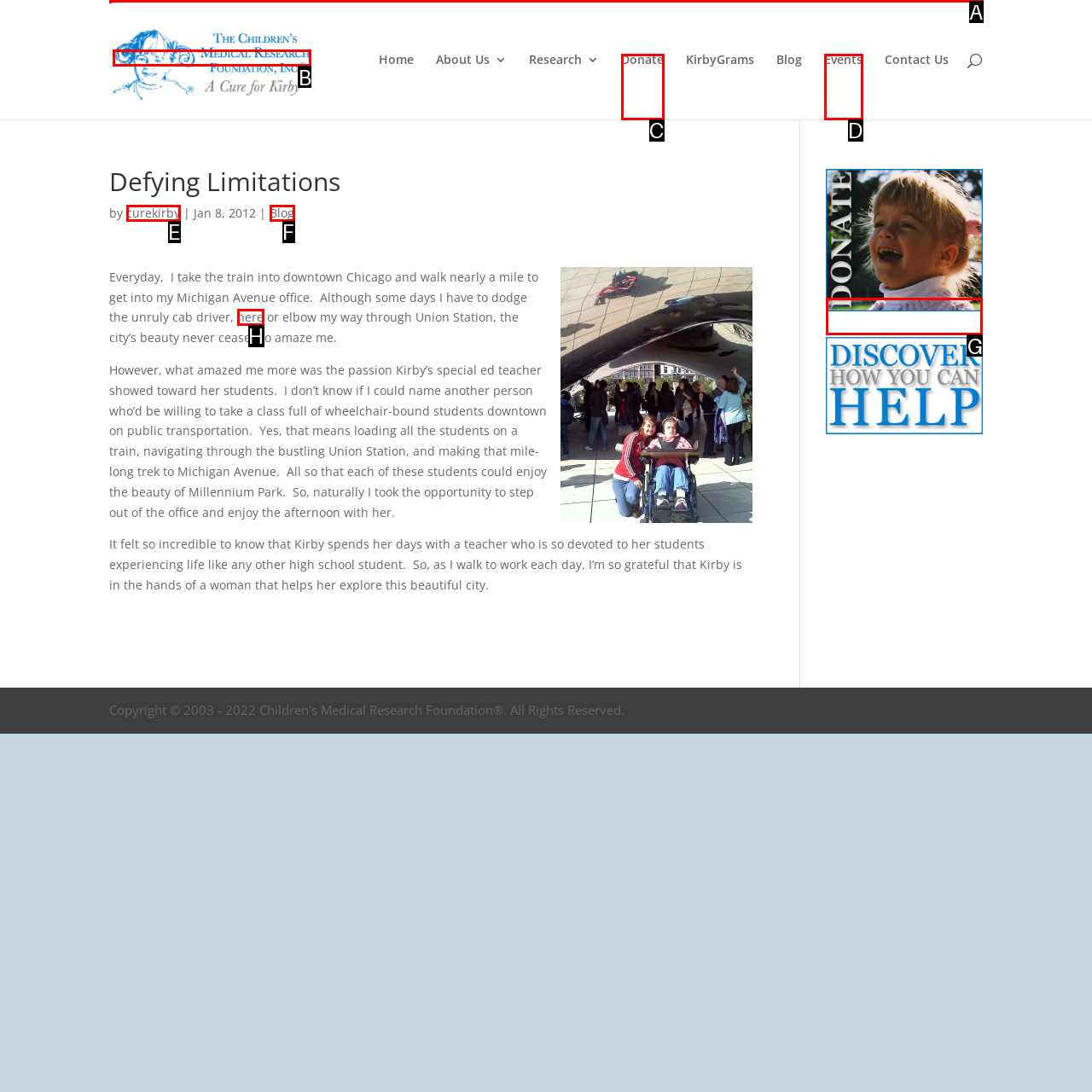Determine the letter of the UI element I should click on to complete the task: Search for something from the provided choices in the screenshot.

A